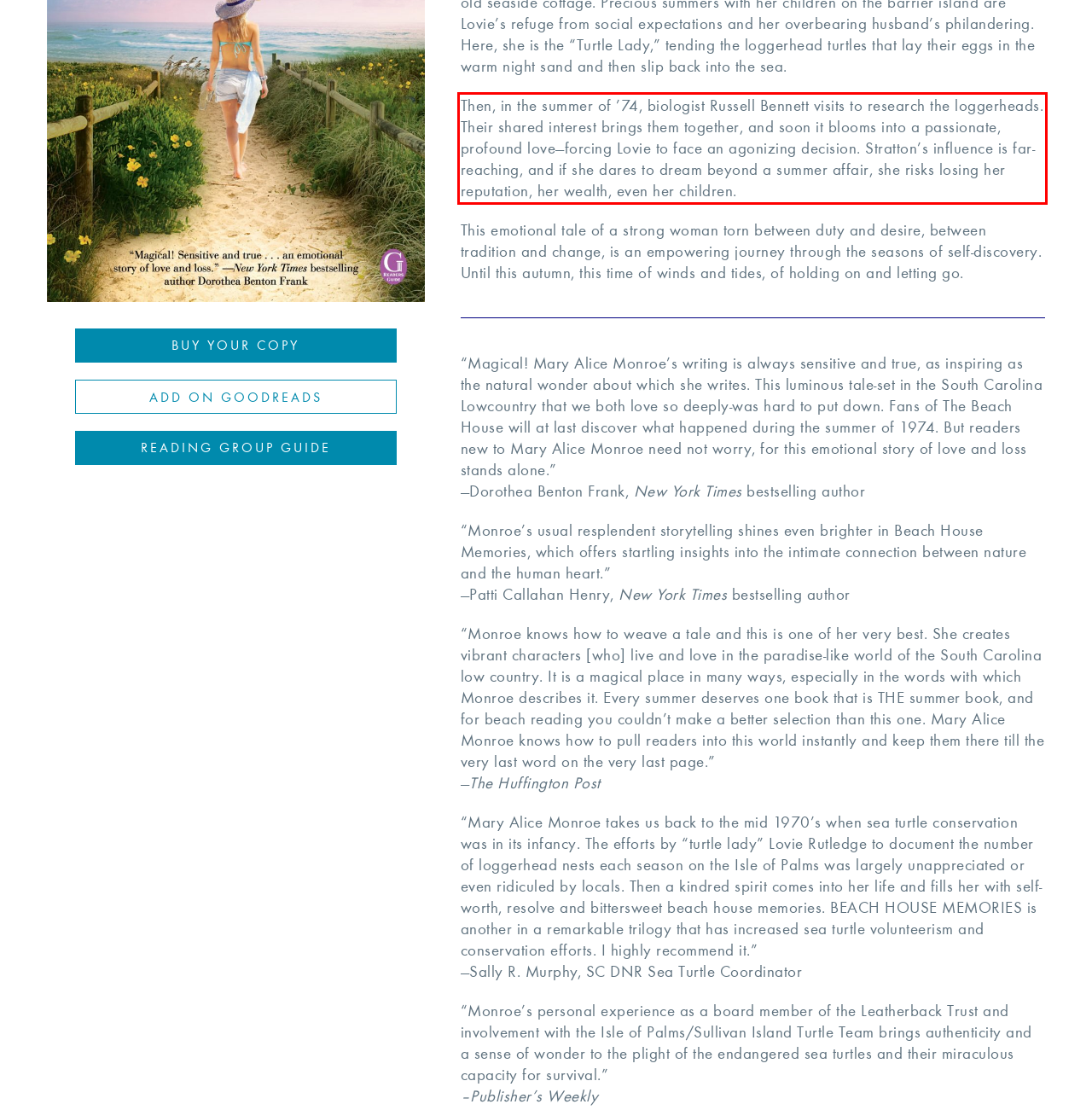With the provided screenshot of a webpage, locate the red bounding box and perform OCR to extract the text content inside it.

Then, in the summer of ’74, biologist Russell Bennett visits to research the loggerheads. Their shared interest brings them together, and soon it blooms into a passionate, profound love—forcing Lovie to face an agonizing decision. Stratton’s influence is far-reaching, and if she dares to dream beyond a summer affair, she risks losing her reputation, her wealth, even her children.